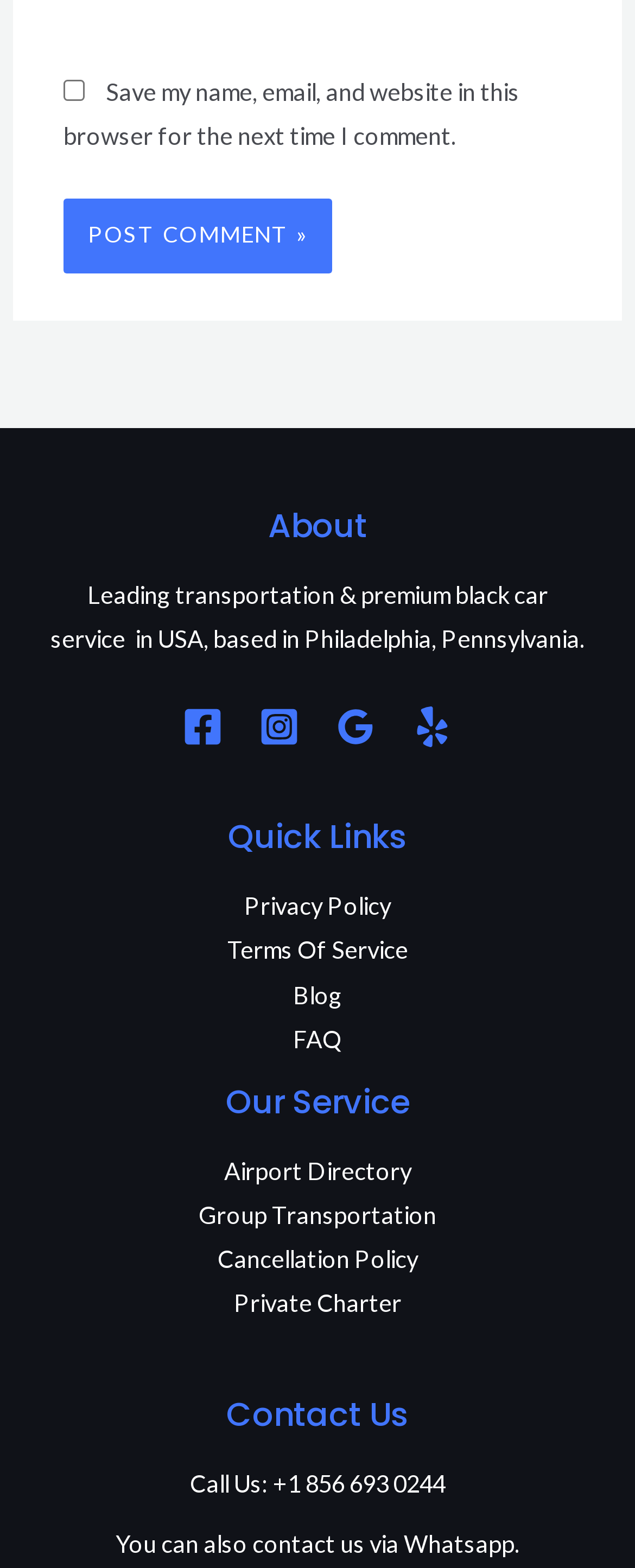What is the company's service area?
Based on the image, give a one-word or short phrase answer.

USA, Philadelphia, Pennsylvania